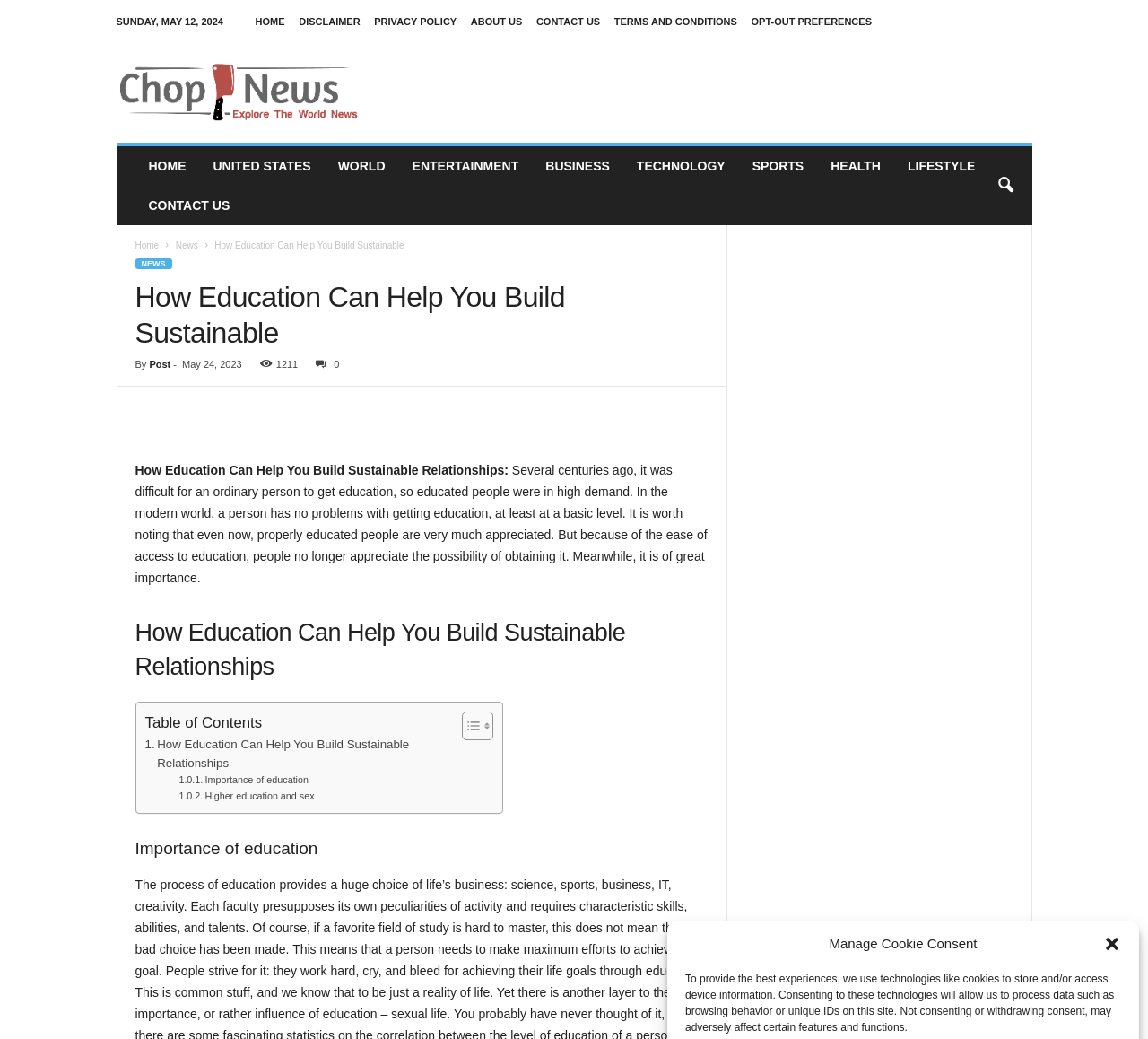Find and generate the main title of the webpage.

How Education Can Help You Build Sustainable